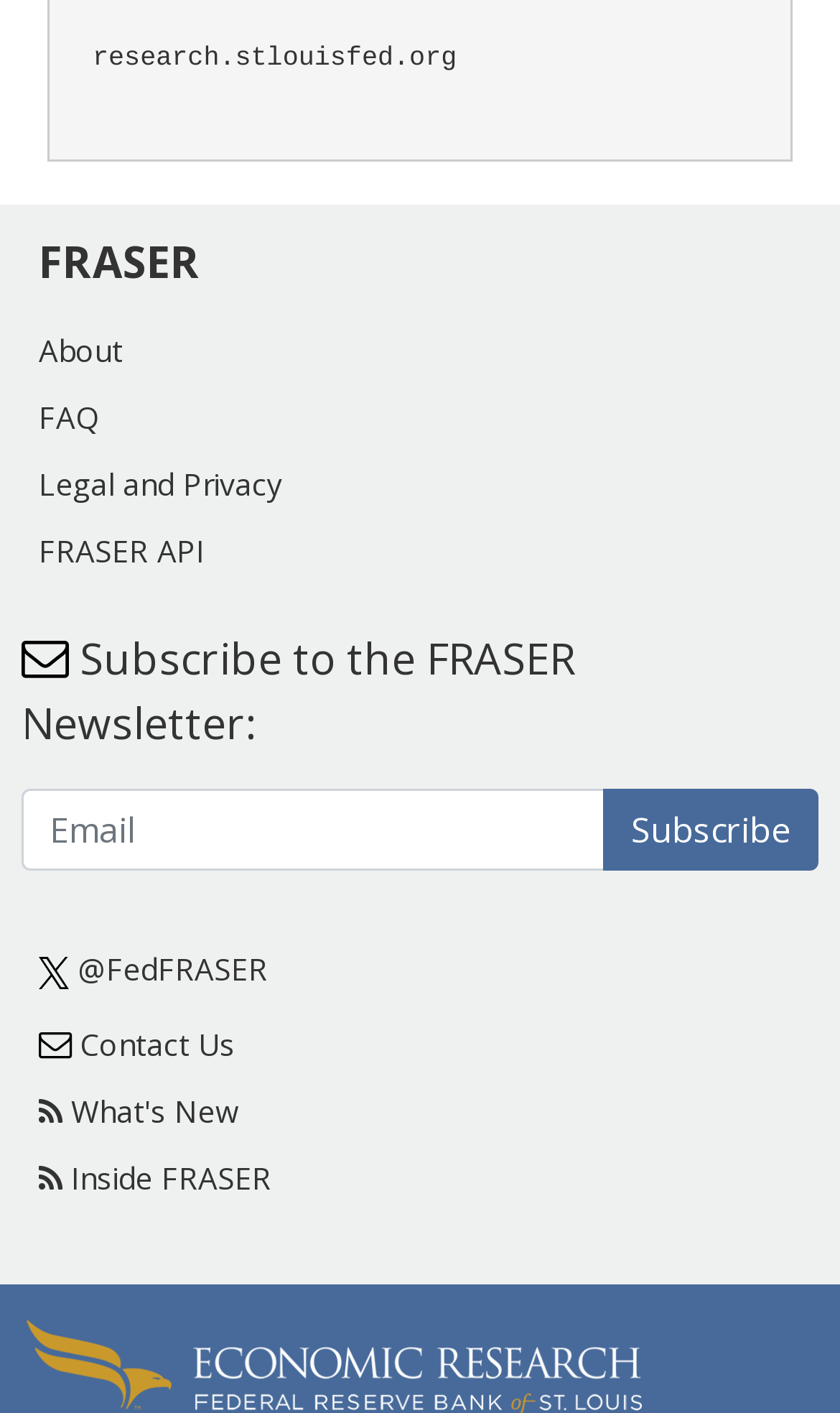What is the name of the website?
From the details in the image, answer the question comprehensively.

The name of the website can be found in the heading element at the top of the webpage, which reads 'FRASER'.